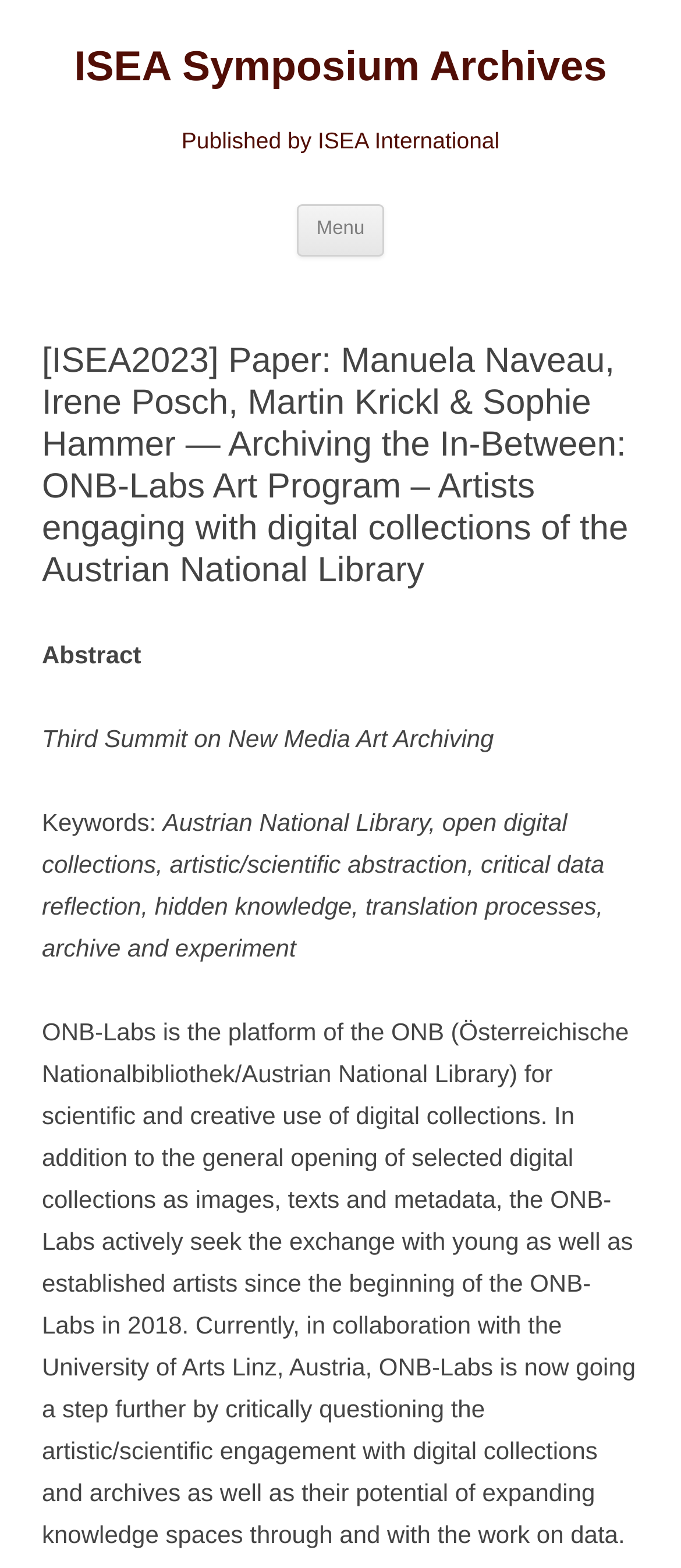What is the theme of the Third Summit?
Please describe in detail the information shown in the image to answer the question.

I found the answer by looking at the static text element that contains the text 'Third Summit on New Media Art Archiving'. This text indicates the theme of the Third Summit.